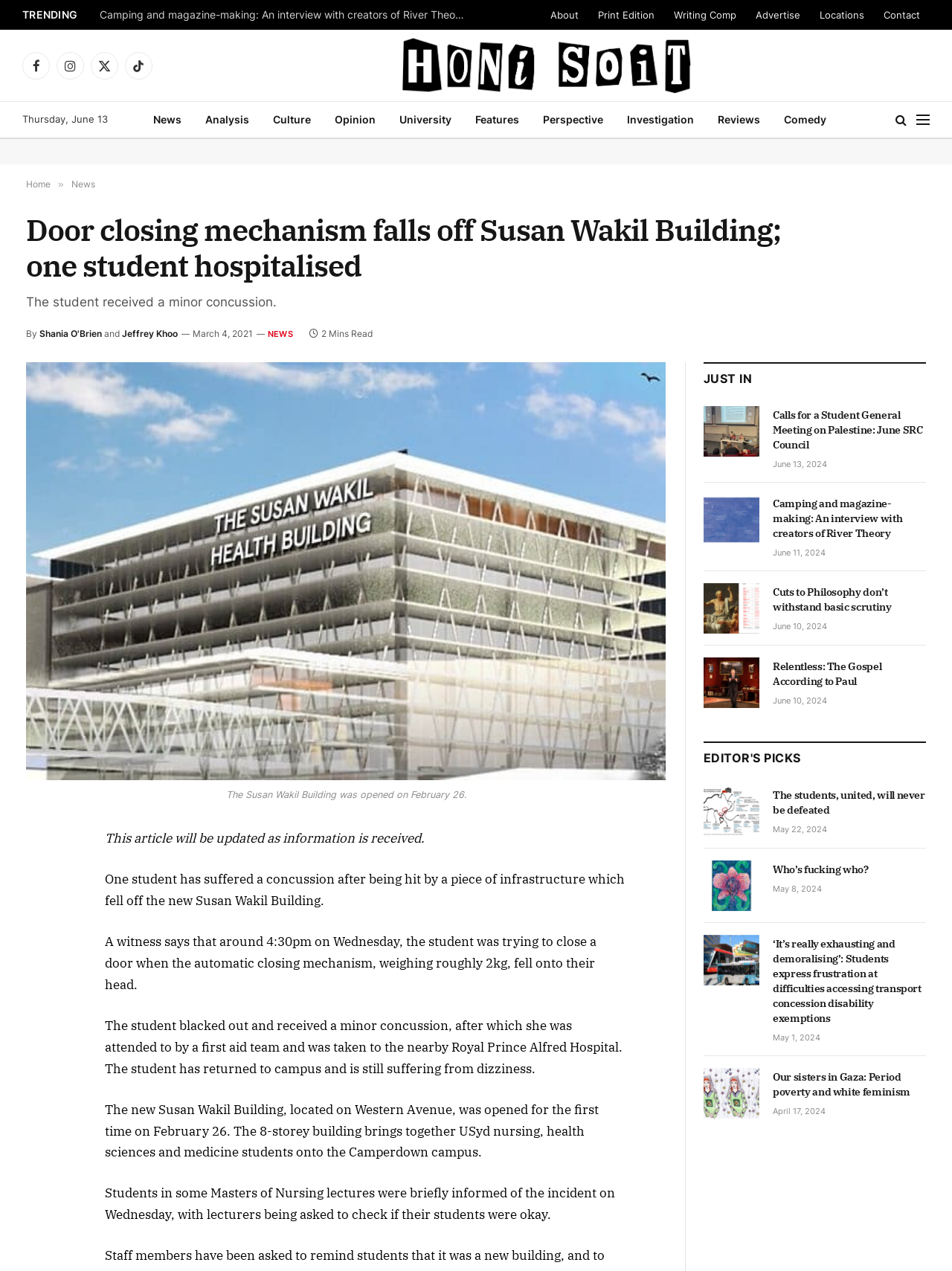Locate the bounding box of the UI element based on this description: "Jeffrey Khoo". Provide four float numbers between 0 and 1 as [left, top, right, bottom].

[0.128, 0.258, 0.187, 0.267]